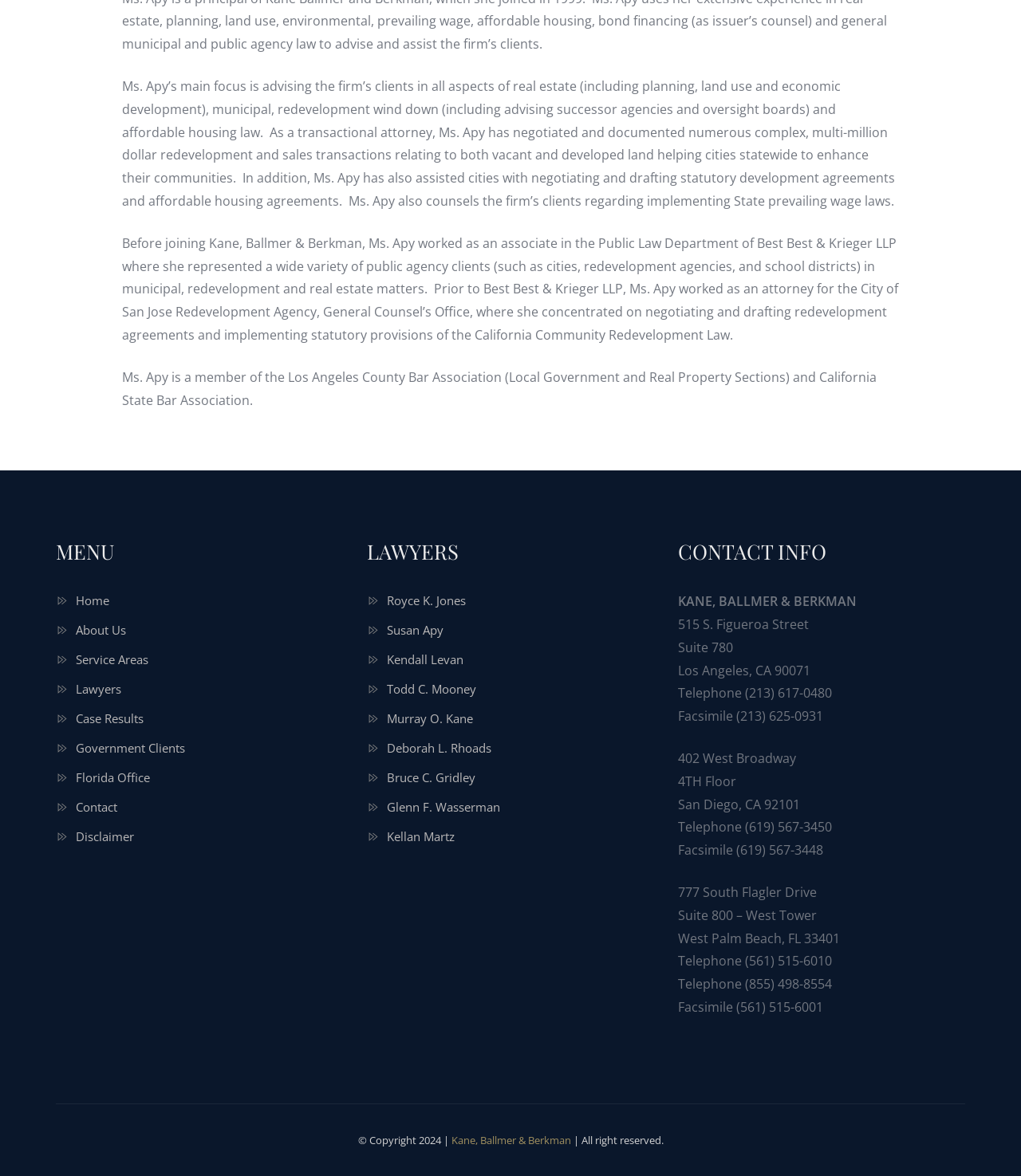Consider the image and give a detailed and elaborate answer to the question: 
What is the profession of Royce K. Jones?

Royce K. Jones is listed under the 'LAWYERS' section of the webpage, indicating that his profession is a lawyer.